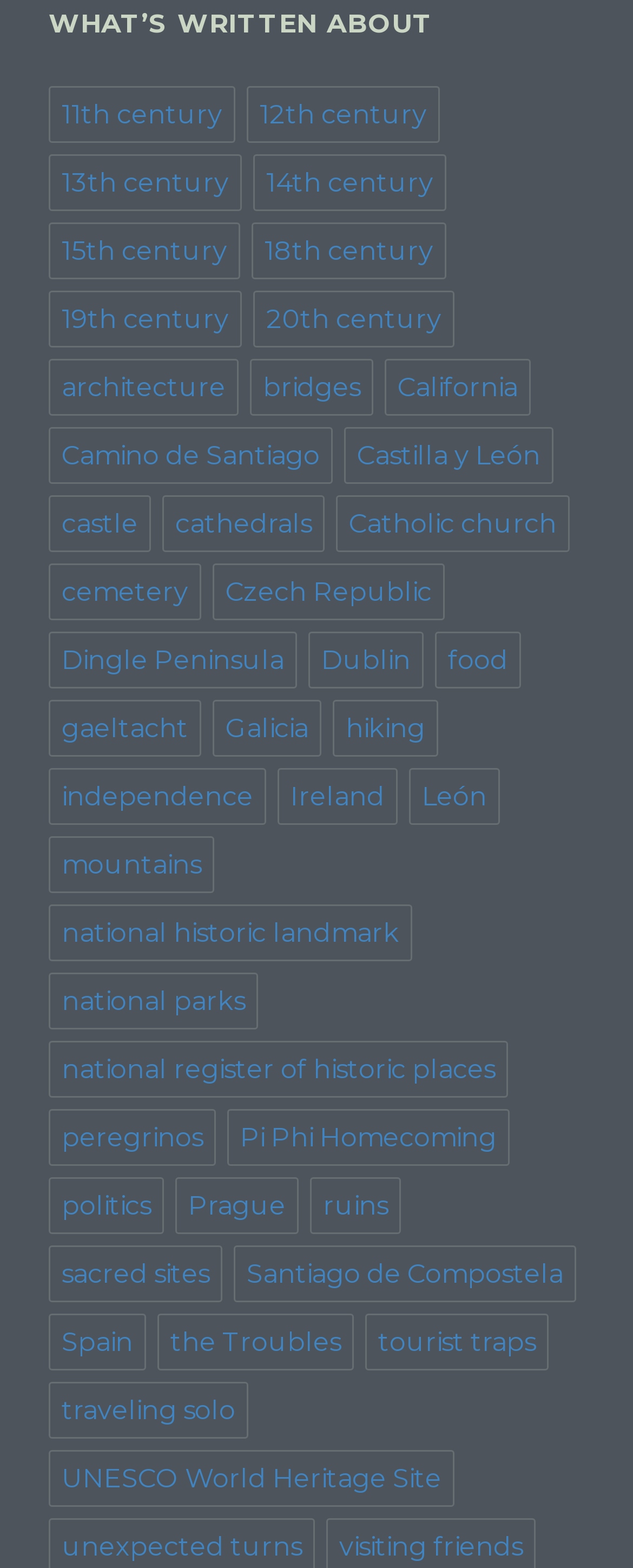Please find the bounding box coordinates of the clickable region needed to complete the following instruction: "Explore the link for Santiago de Compostela". The bounding box coordinates must consist of four float numbers between 0 and 1, i.e., [left, top, right, bottom].

[0.369, 0.795, 0.91, 0.831]